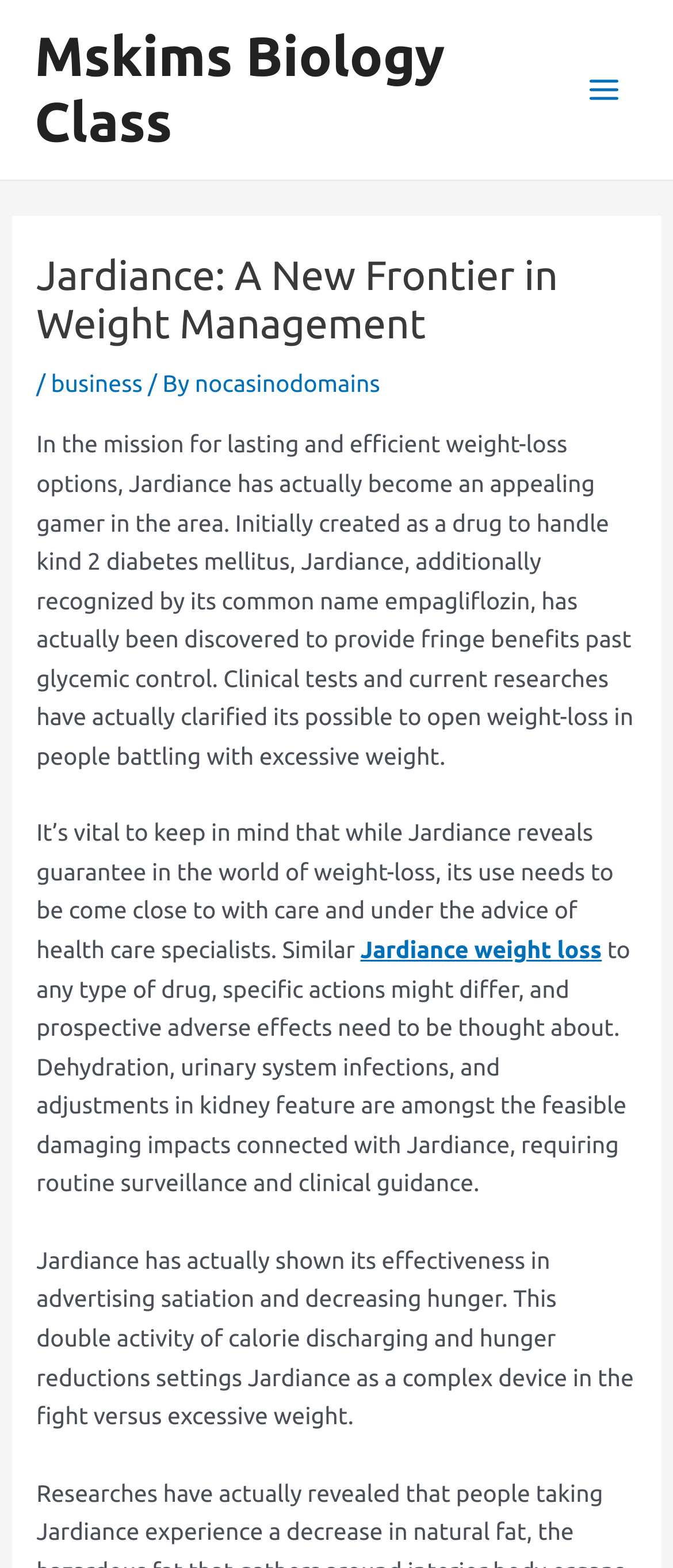What are the possible side effects of Jardiance?
Could you give a comprehensive explanation in response to this question?

The webpage mentions that dehydration, urinary system infections, and adjustments in kidney function are amongst the feasible damaging impacts connected with Jardiance, requiring regular surveillance and clinical guidance.